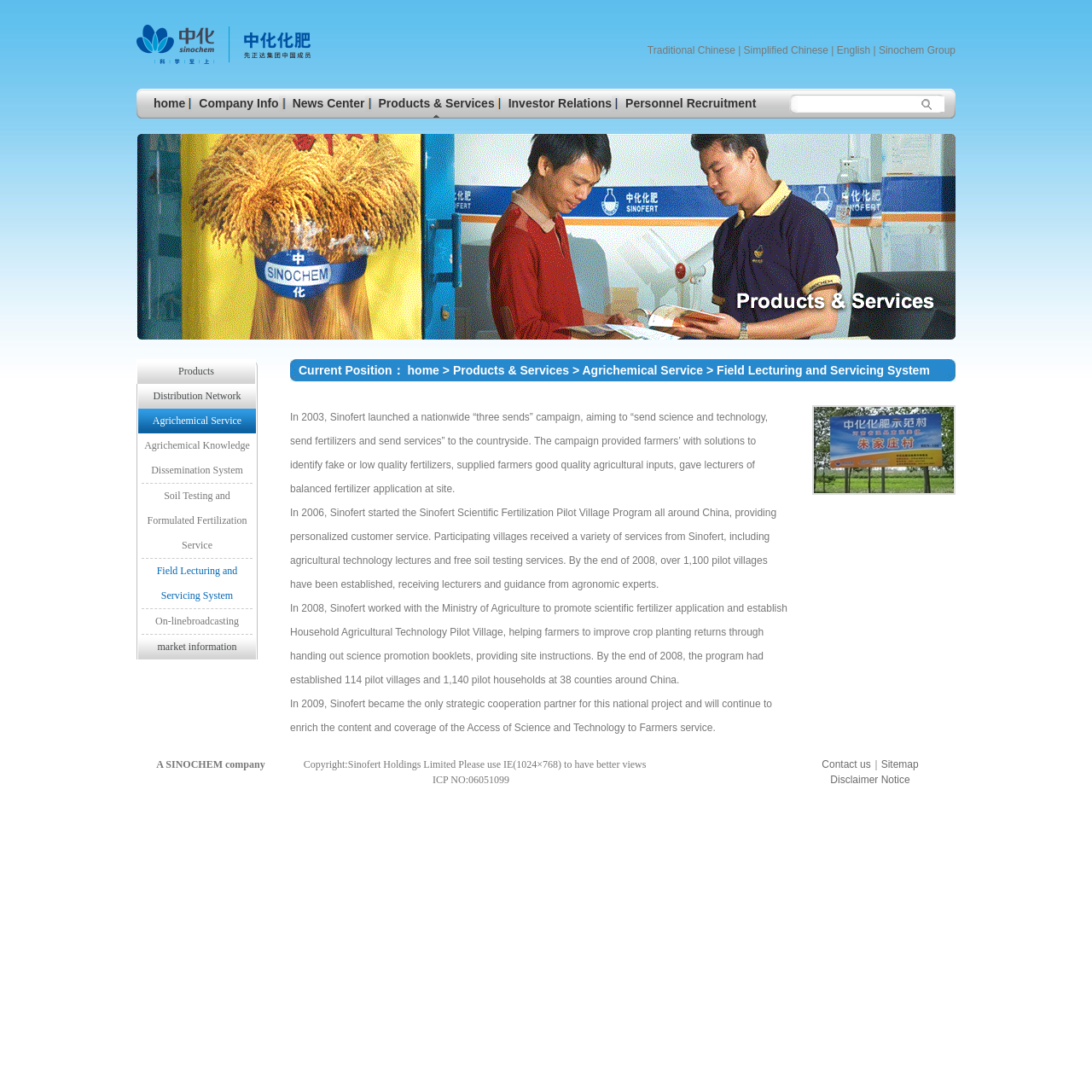Answer the following inquiry with a single word or phrase:
What is the position of the 'Field Lecturing and Servicing System' link?

Below 'Agrichemical Service'